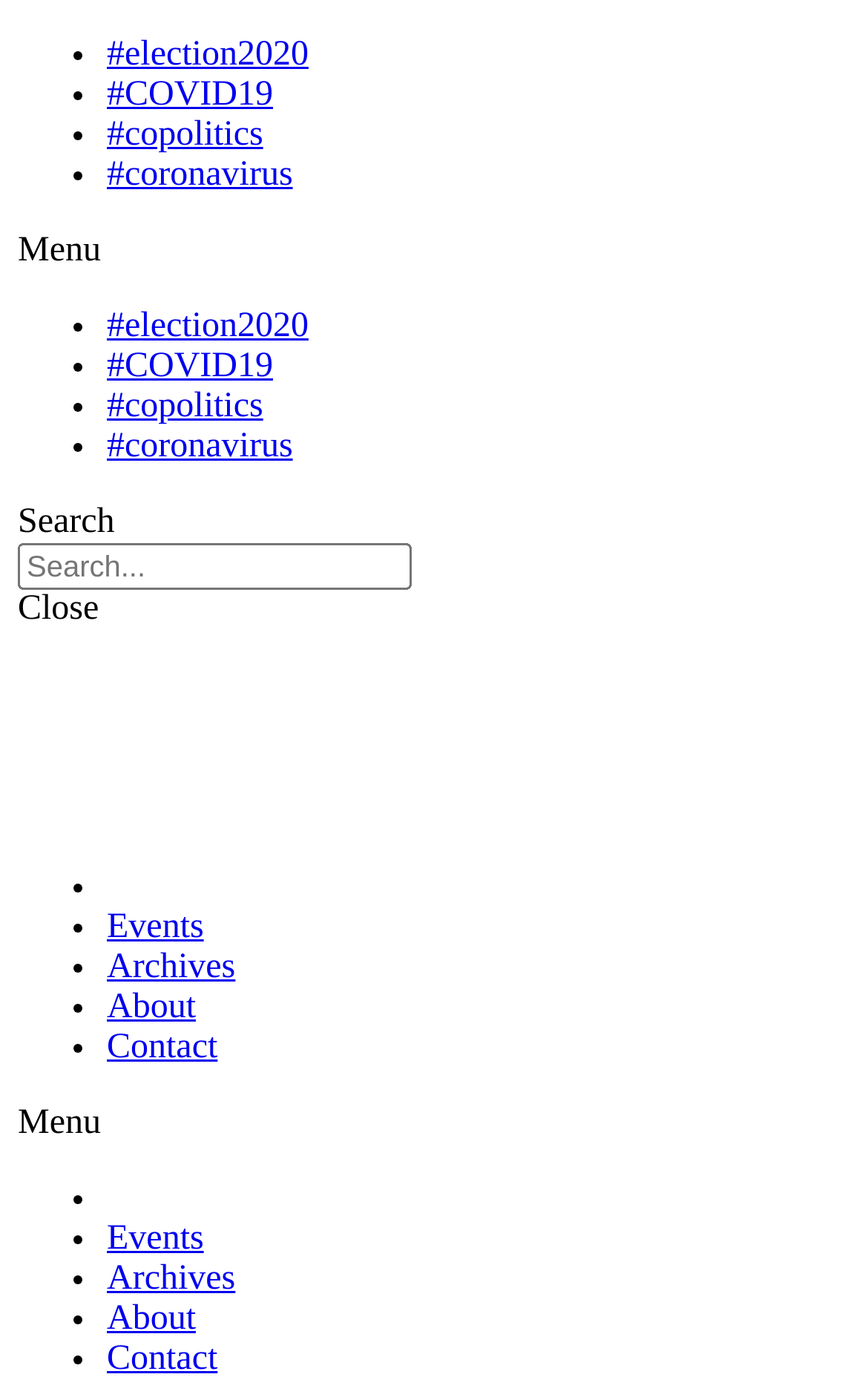Answer the question below using just one word or a short phrase: 
What is the text on the search button?

Search